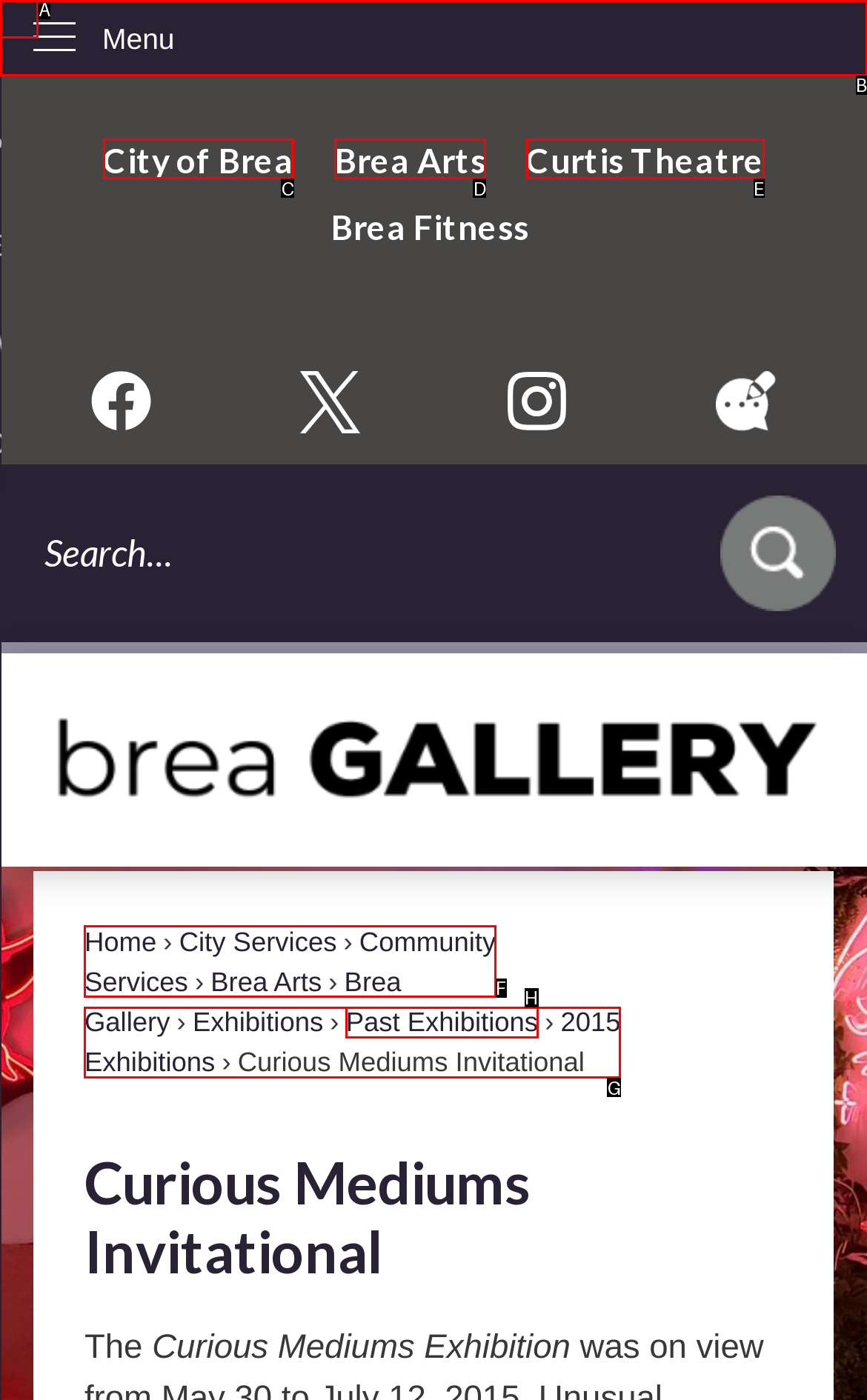Figure out which option to click to perform the following task: Open City of Brea
Provide the letter of the correct option in your response.

C